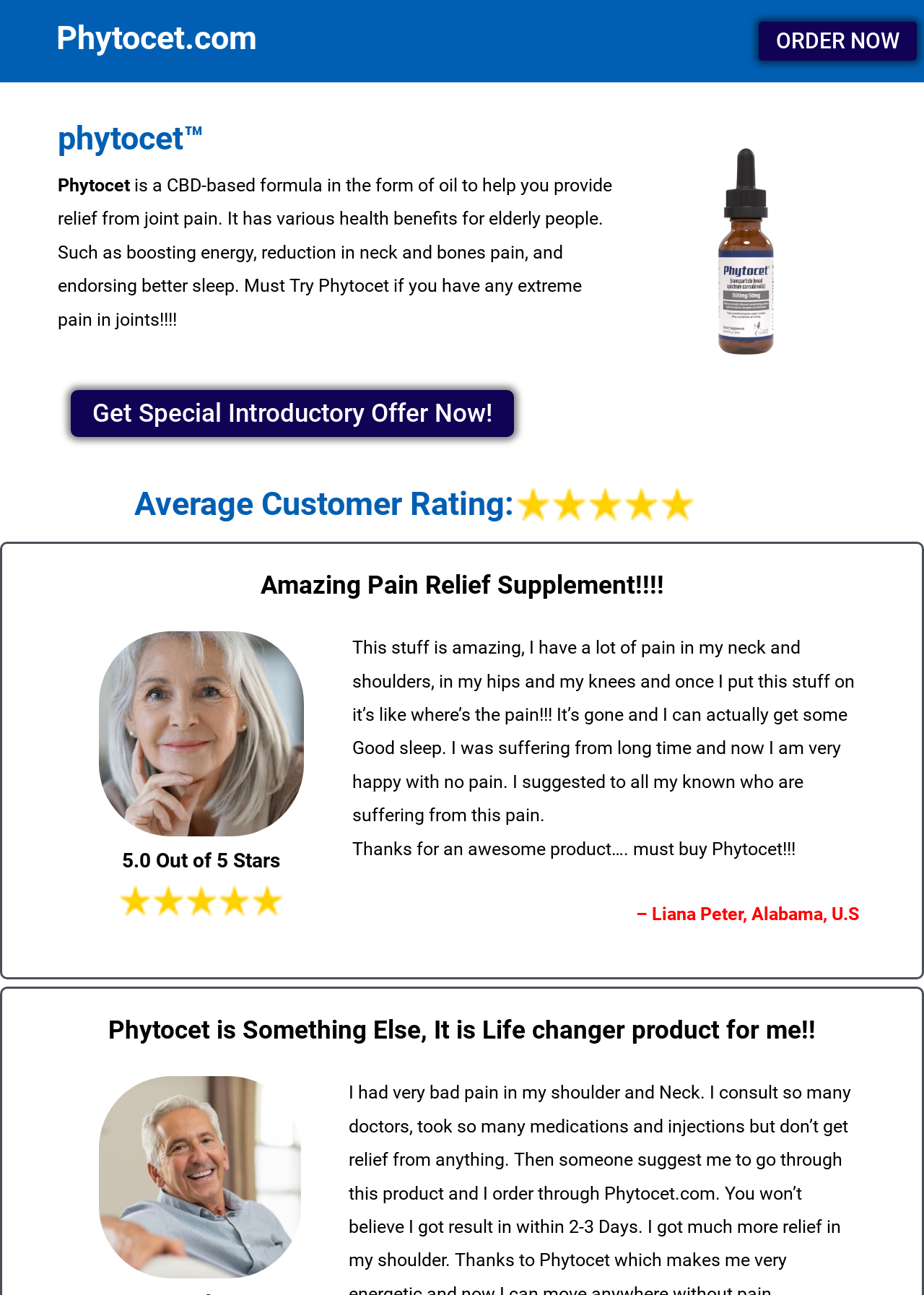Carefully examine the image and provide an in-depth answer to the question: What is the name of the product?

The name of the product can be found in the heading element 'phytocet™' with bounding box coordinates [0.062, 0.094, 0.664, 0.119].